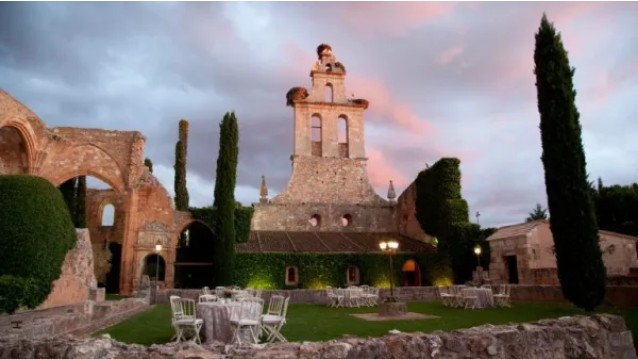What surrounds the historical structures?
Analyze the image and deliver a detailed answer to the question.

The caption states that the ancient structures are 'adorned with lush greenery', suggesting that the historical architecture is overgrown with vegetation, adding to the romantic and idyllic atmosphere of the venue.